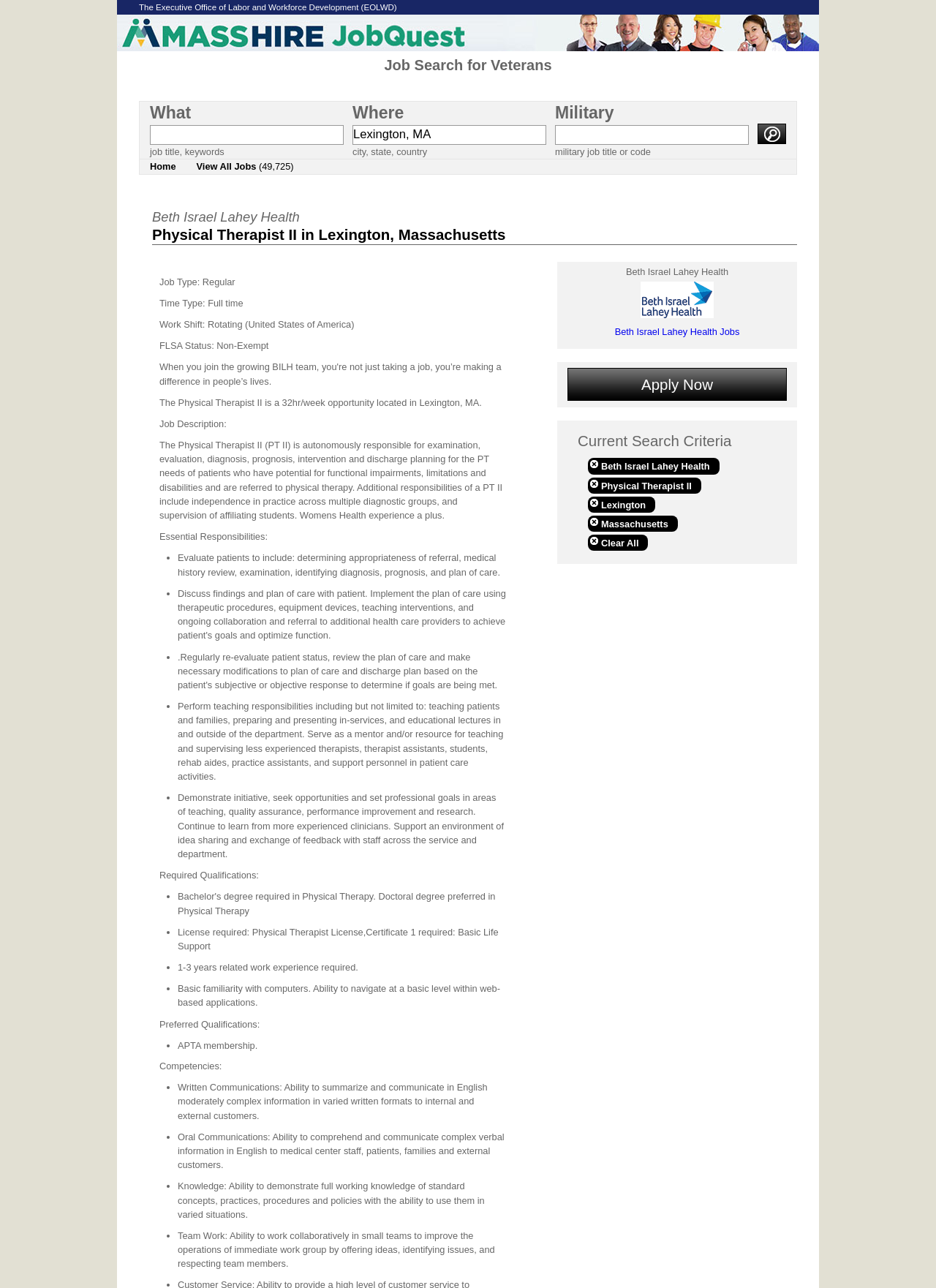Identify the bounding box coordinates of the area that should be clicked in order to complete the given instruction: "View all jobs". The bounding box coordinates should be four float numbers between 0 and 1, i.e., [left, top, right, bottom].

[0.199, 0.124, 0.325, 0.135]